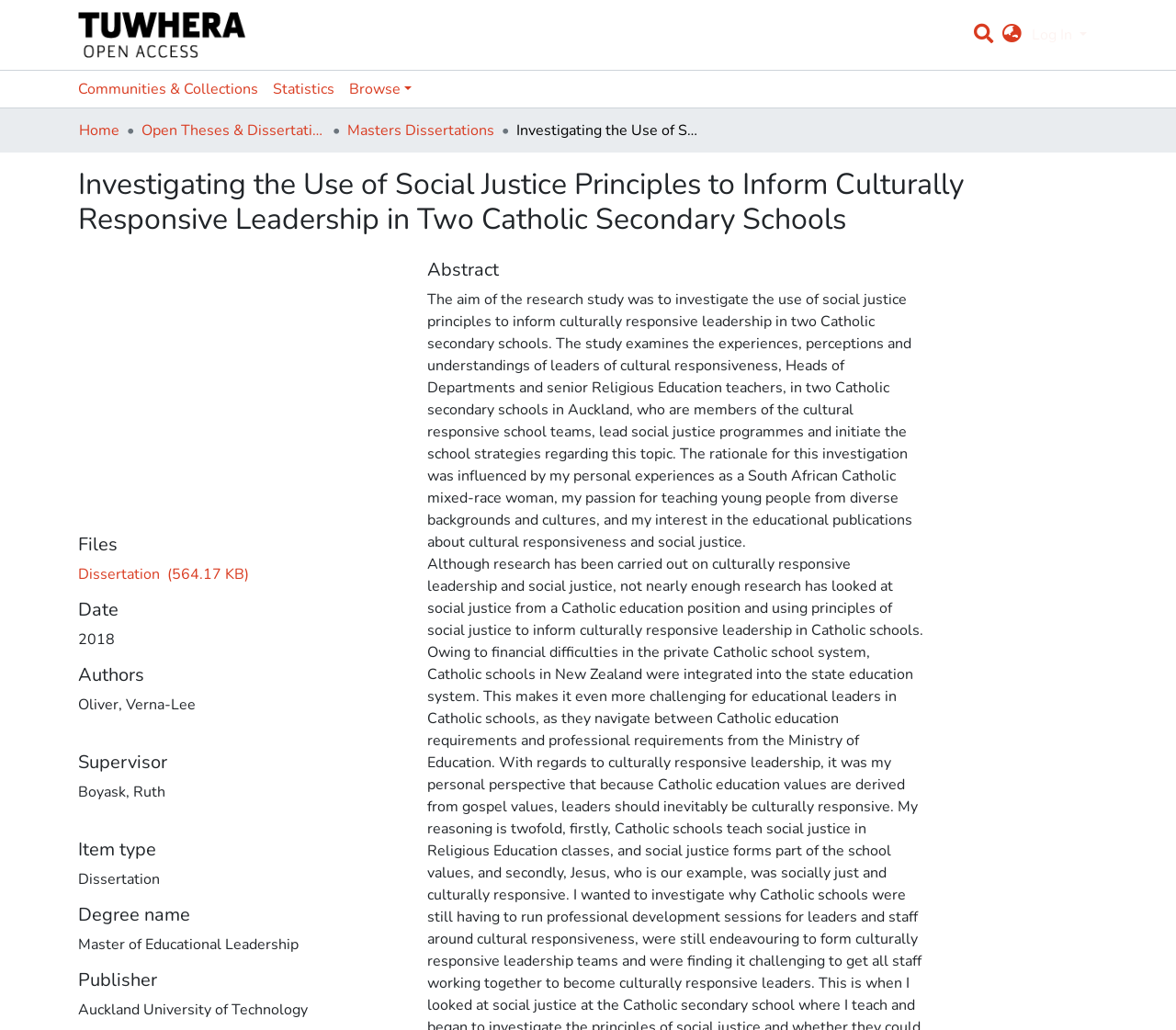Respond with a single word or phrase:
What is the size of the dissertation file?

564.17 KB